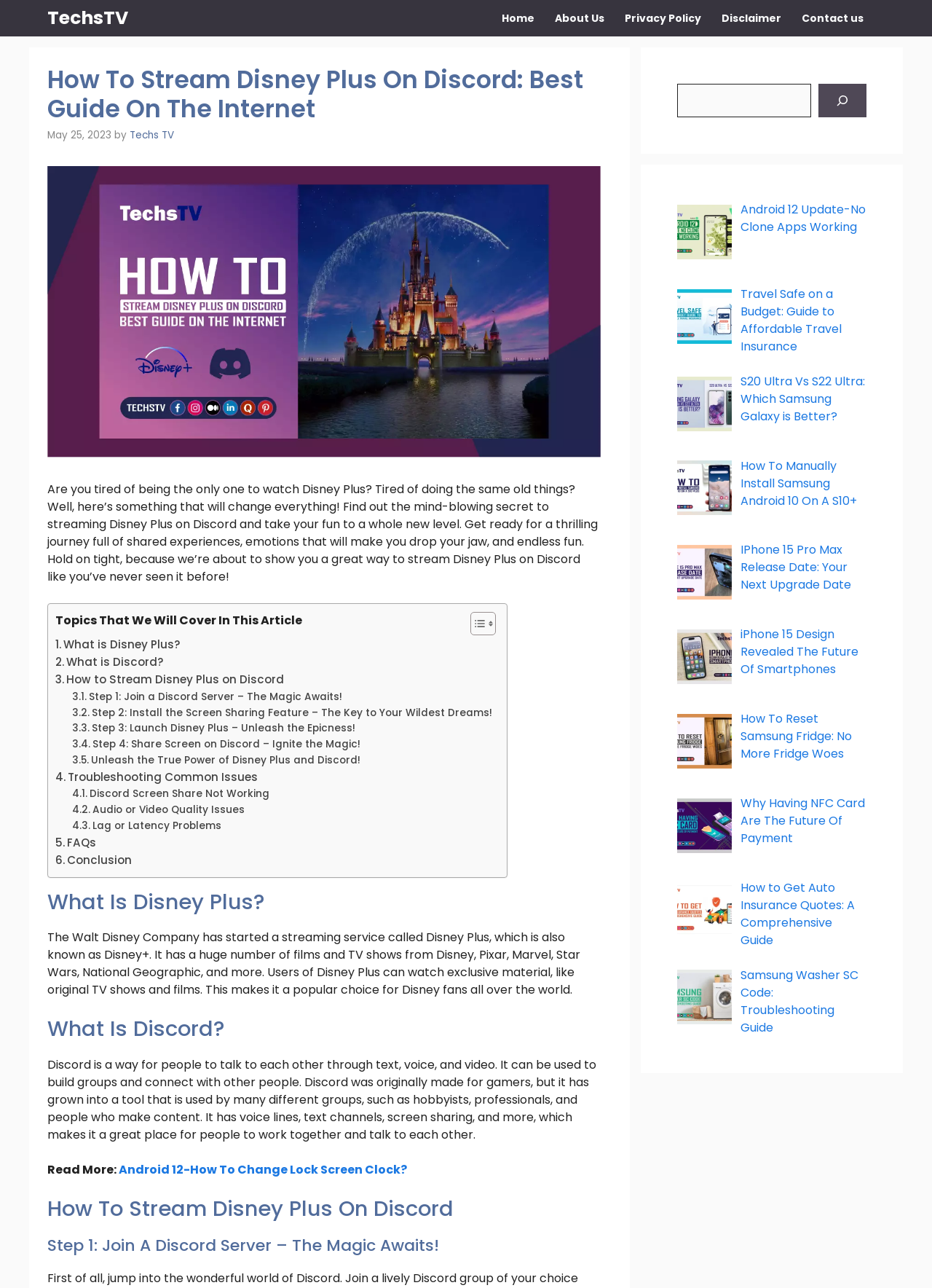What is the main topic of the webpage?
Could you please answer the question thoroughly and with as much detail as possible?

The webpage is primarily focused on providing a guide on how to stream Disney Plus on Discord, as evident from the headings and content of the webpage.